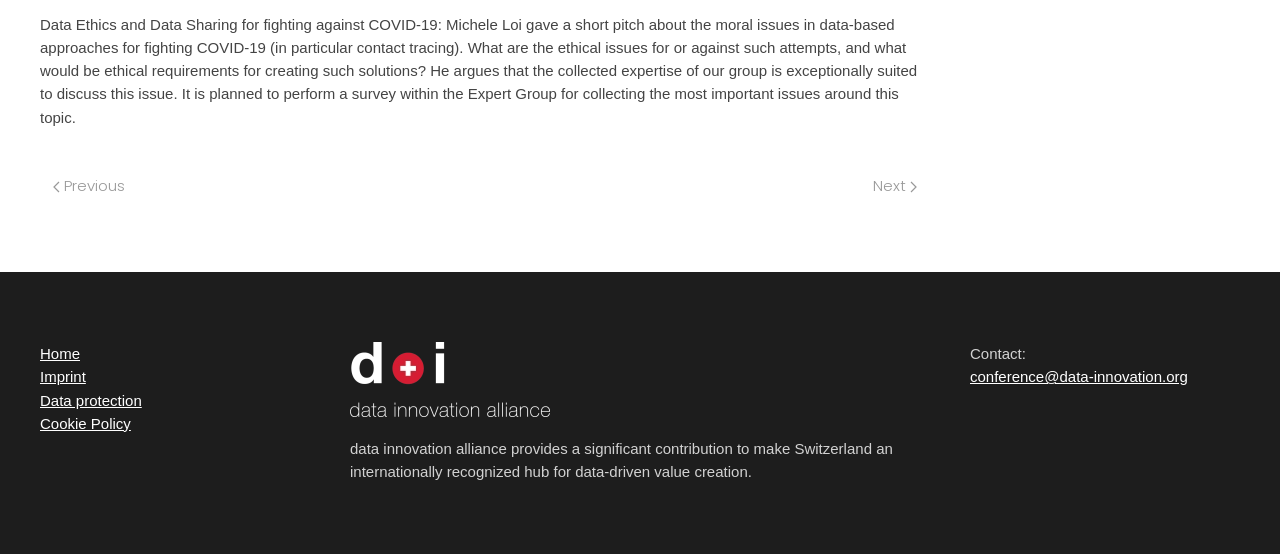Locate the bounding box coordinates of the UI element described by: "Data protection". Provide the coordinates as four float numbers between 0 and 1, formatted as [left, top, right, bottom].

[0.031, 0.707, 0.111, 0.737]